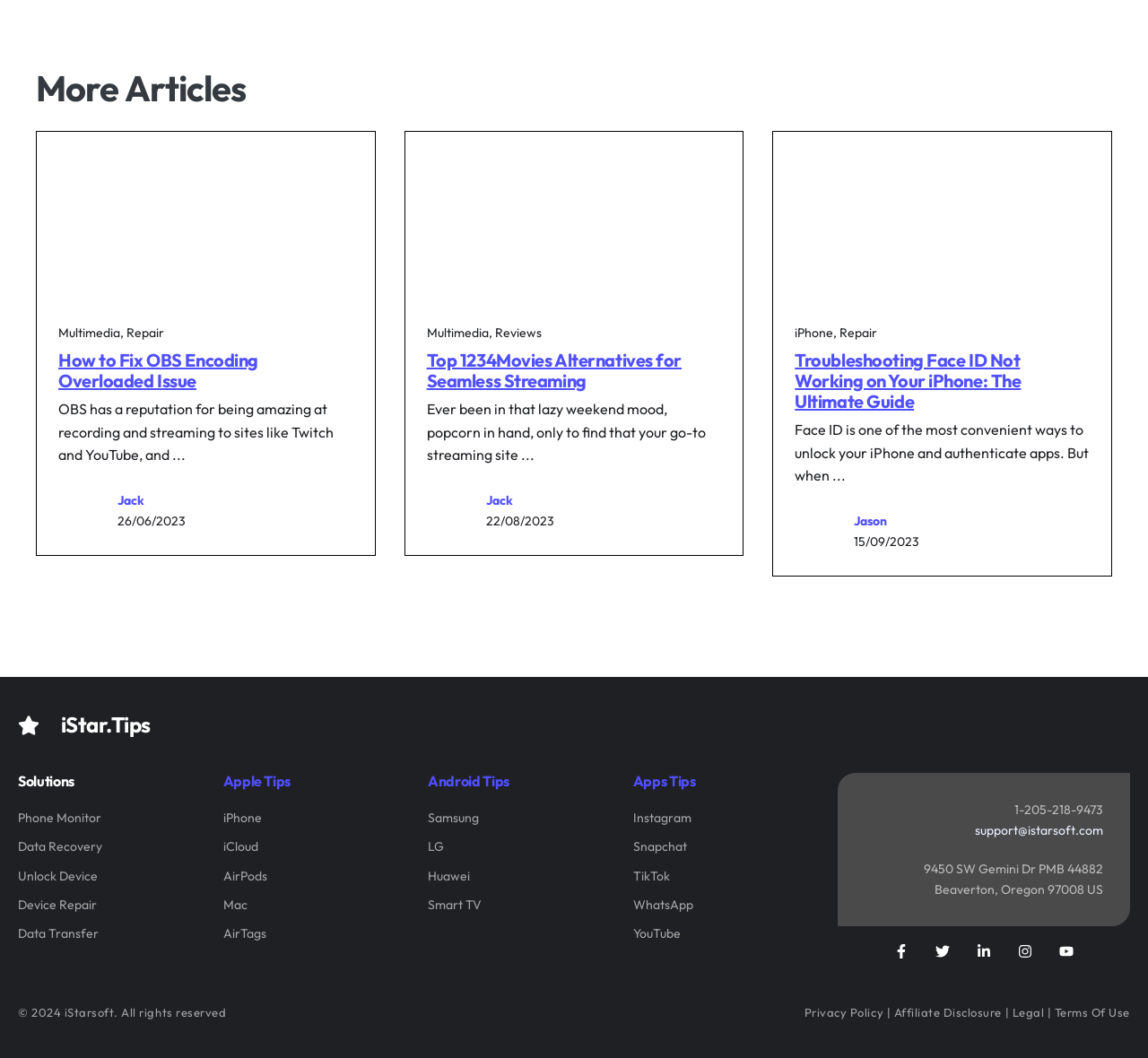What is the category of the article 'How to Fix OBS Encoding Overloaded Issue'?
Give a one-word or short-phrase answer derived from the screenshot.

Multimedia, Repair